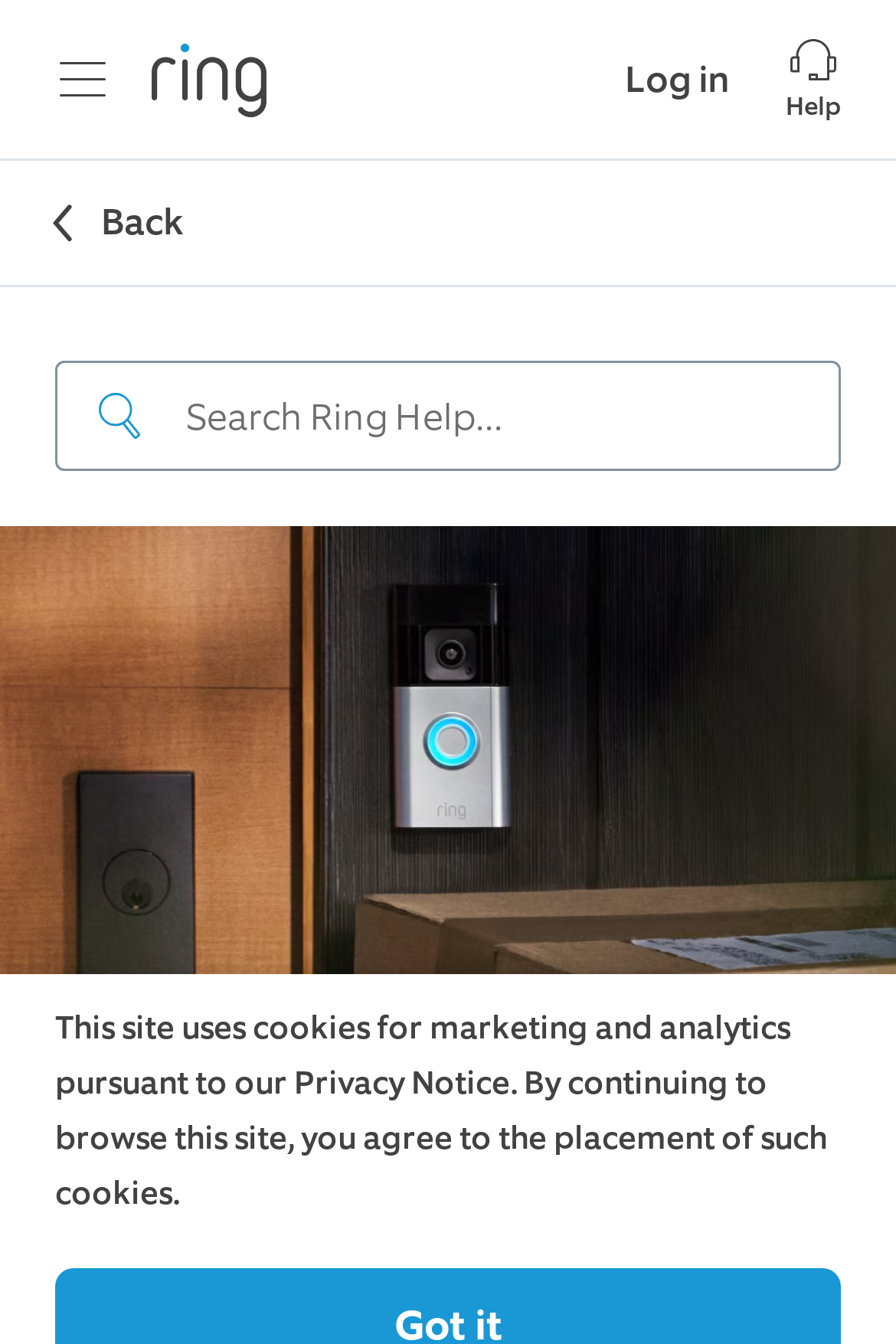Determine the bounding box coordinates of the UI element described by: "Ring Logo Icon".

[0.169, 0.032, 0.297, 0.086]